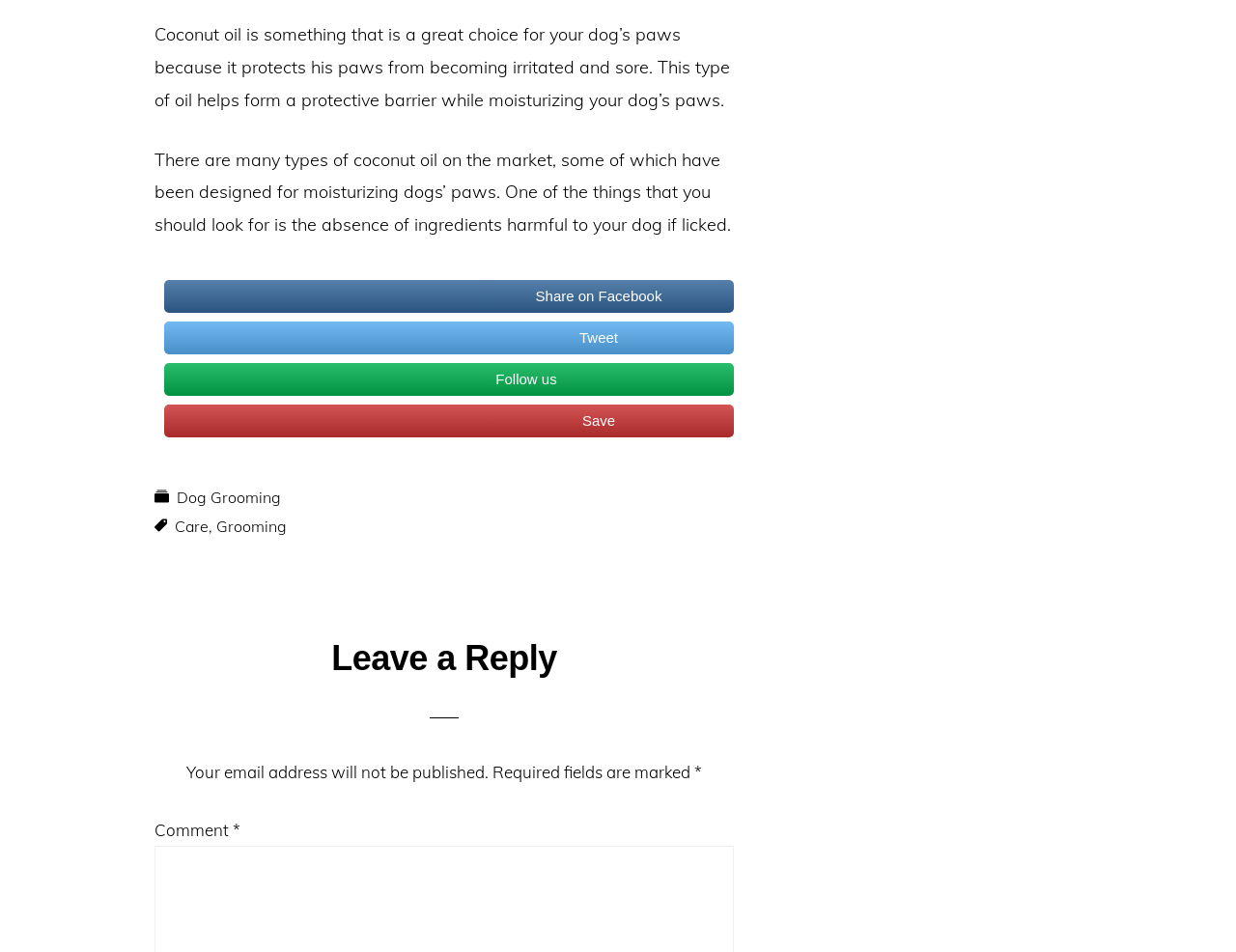Provide a single word or phrase answer to the question: 
What social media platforms can you share this article on?

Facebook, Twitter, Pinterest